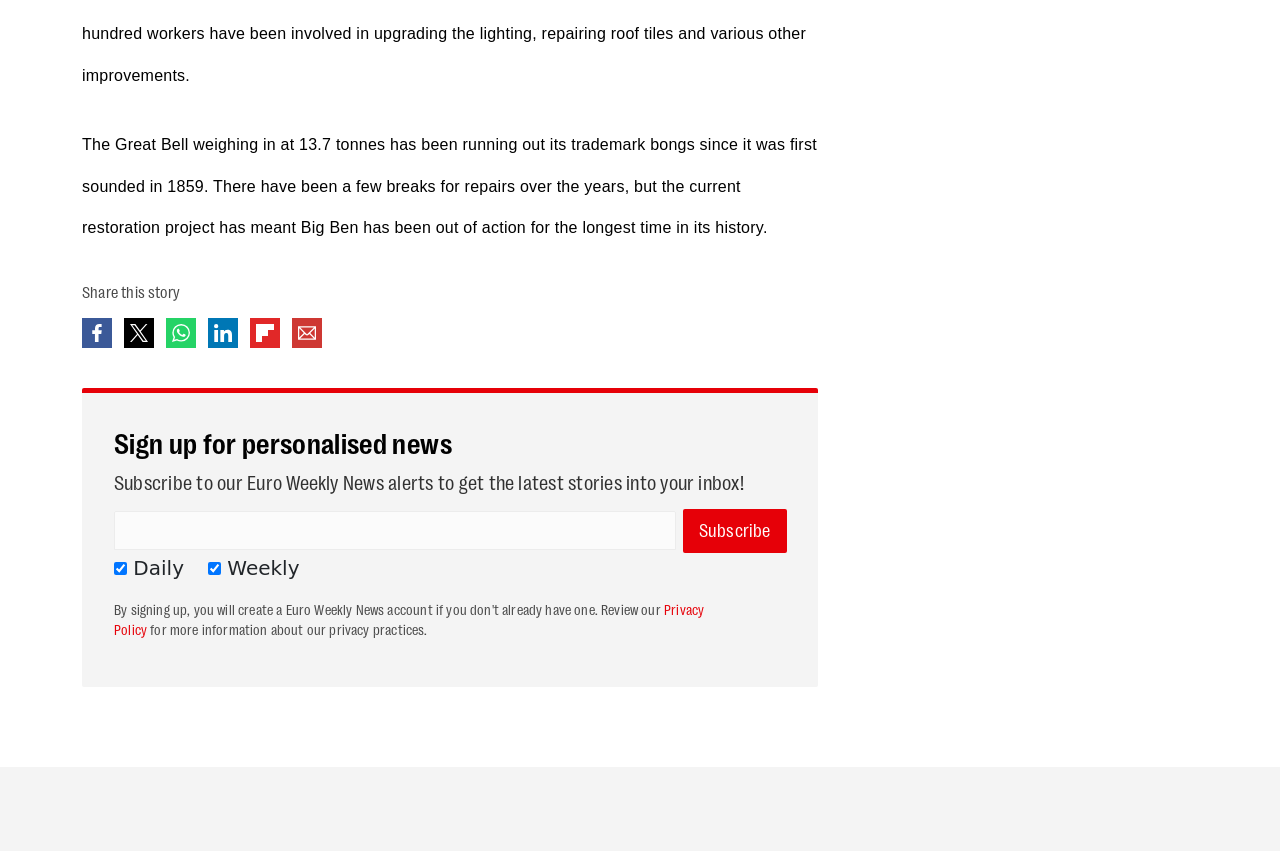Based on the image, give a detailed response to the question: What is the purpose of the 'Subscribe' button?

The 'Subscribe' button is located below the textbox and checkboxes, suggesting that it is used to submit the subscription request and start receiving news alerts.